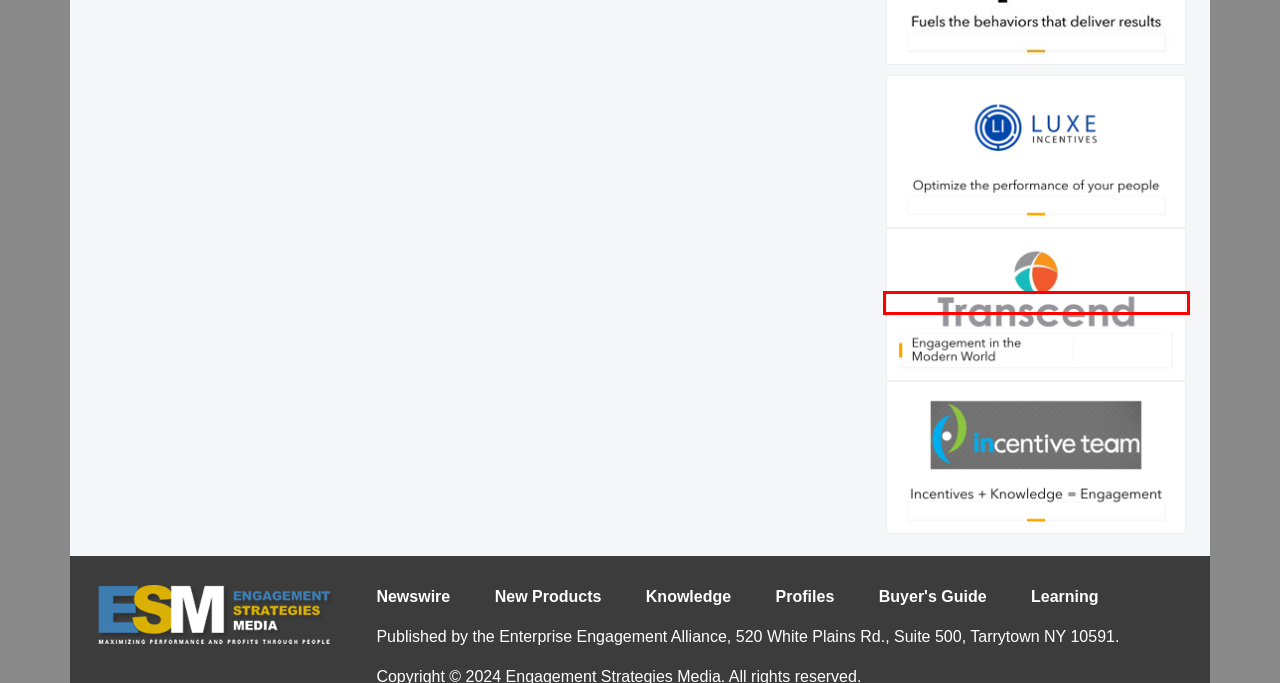Consider the screenshot of a webpage with a red bounding box around an element. Select the webpage description that best corresponds to the new page after clicking the element inside the red bounding box. Here are the candidates:
A. Luxe Incentives - The Enterprise Engagement Advisor Network
B. FIRE Light Group - The Enterprise Engagement Advisor Network
C. PurposePoint | Leadership and Organizational Development
D. ESM News Alert subscription page
E. Home - The Brand Media Coalition
F. Transcend Engagement - The Enterprise Engagement Advisor Network
G. Incentive Team - The Enterprise Engagement Advisor Network
H. Get Started - Enterprise Engagement Alliance

F